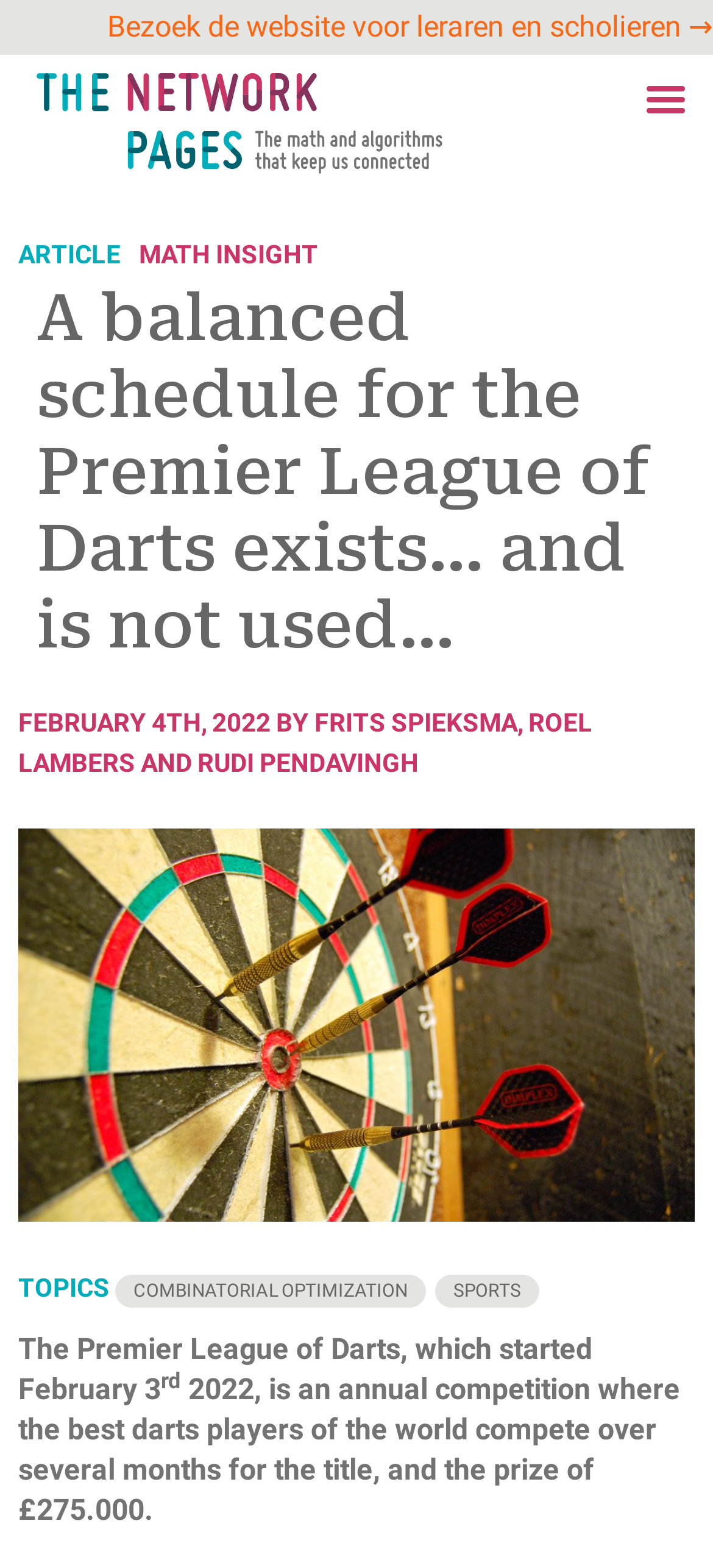Articulate a detailed summary of the webpage's content and design.

The webpage appears to be an article about the Premier League of Darts, a competition where the best darts players in the world compete for the title and a prize of £275,000. 

At the top of the page, there is a link to a website for teachers and students, situated near the top-left corner. Below this link, there is a header section that spans almost the entire width of the page. Within this header, there are several elements, including a static text "ARTICLE" on the left, a link to "MATH INSIGHT" in the middle, and a heading that reads "A balanced schedule for the Premier League of Darts exists… and is not used…" on the top-right side. 

Below the heading, there are three links to authors' names: "FRITS SPIEKSMA", "ROEL LAMBERS", and "RUDI PENDAVINGH", arranged from left to right. 

Further down the page, there is a section with a static text "TOPICS" on the left, followed by two links to topics: "COMBINATORIAL OPTIMIZATION" and "SPORTS", situated side by side. 

The main content of the article starts below this section, with a static text that describes the Premier League of Darts, including its start date and the prize amount. The text is divided into two paragraphs, with a superscript "rd" in the first paragraph. 

On the top-right side of the page, there is a link to "The Network Pages", accompanied by an image with the same name, situated above the link.